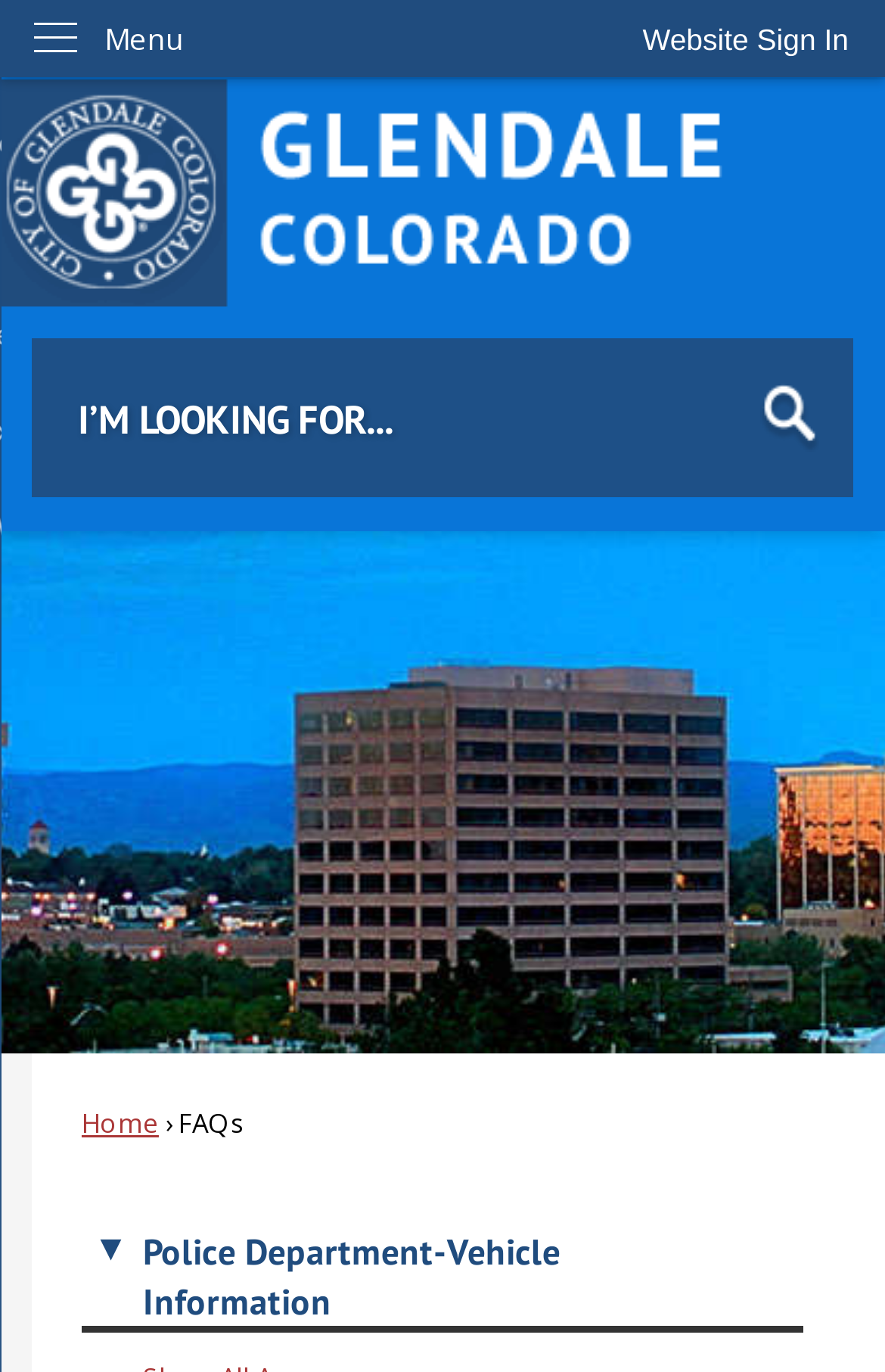Please identify the bounding box coordinates of the element's region that should be clicked to execute the following instruction: "Expand Police Department-Vehicle Information". The bounding box coordinates must be four float numbers between 0 and 1, i.e., [left, top, right, bottom].

[0.092, 0.893, 0.908, 0.971]